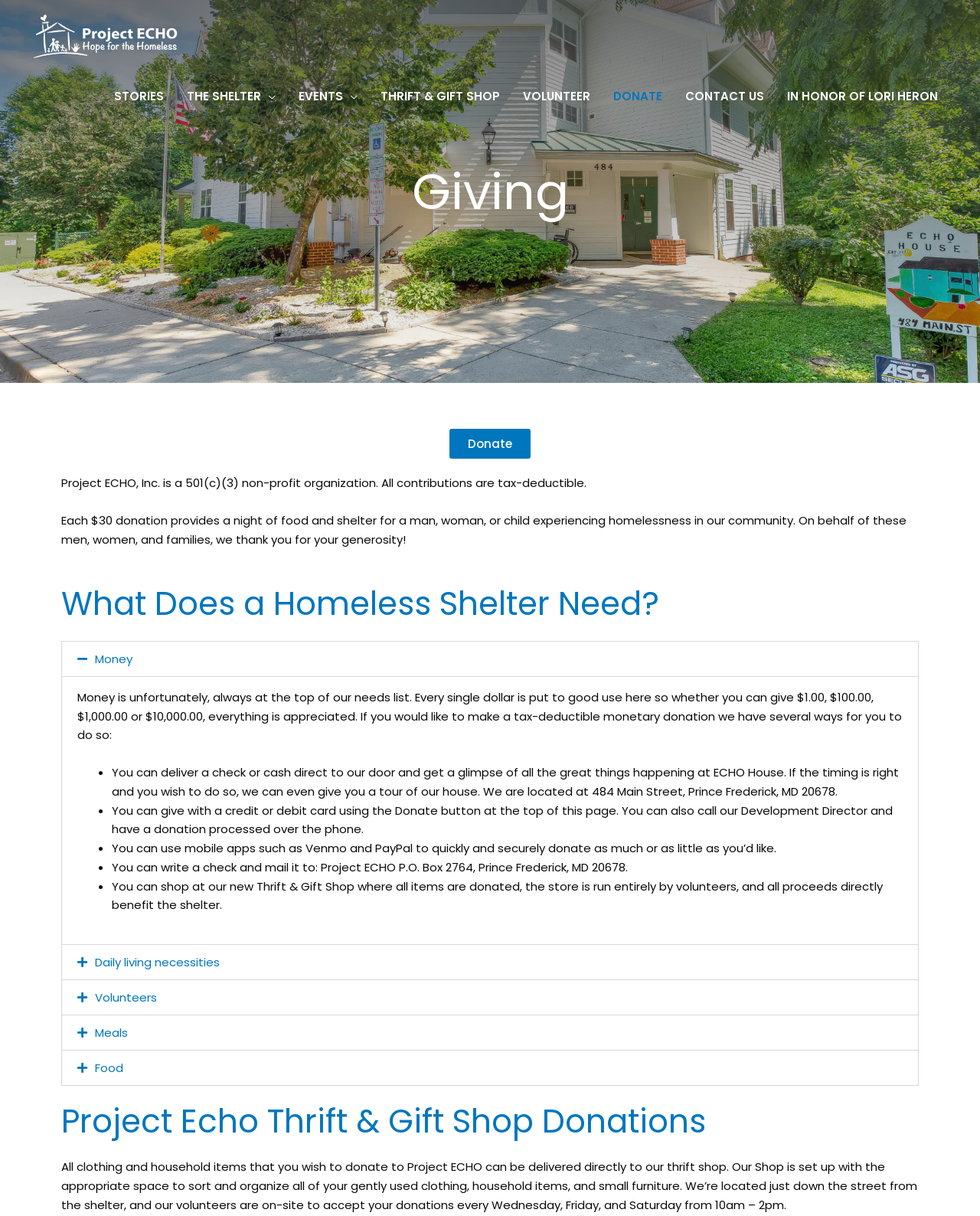Please identify the bounding box coordinates of the area that needs to be clicked to follow this instruction: "Click the THRIFT & GIFT SHOP link".

[0.377, 0.061, 0.522, 0.098]